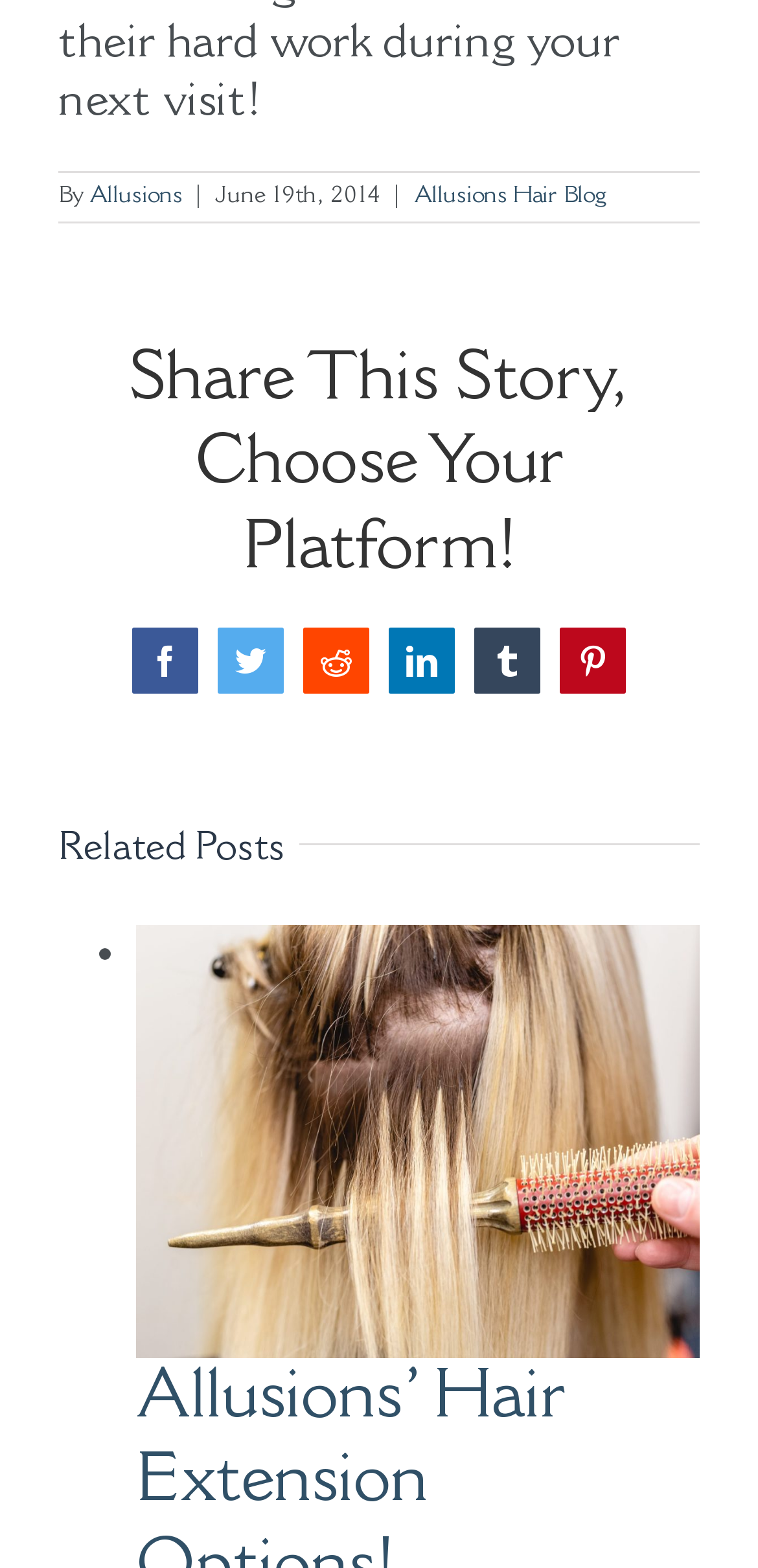Pinpoint the bounding box coordinates of the element to be clicked to execute the instruction: "Share this story on Twitter".

[0.287, 0.401, 0.374, 0.443]